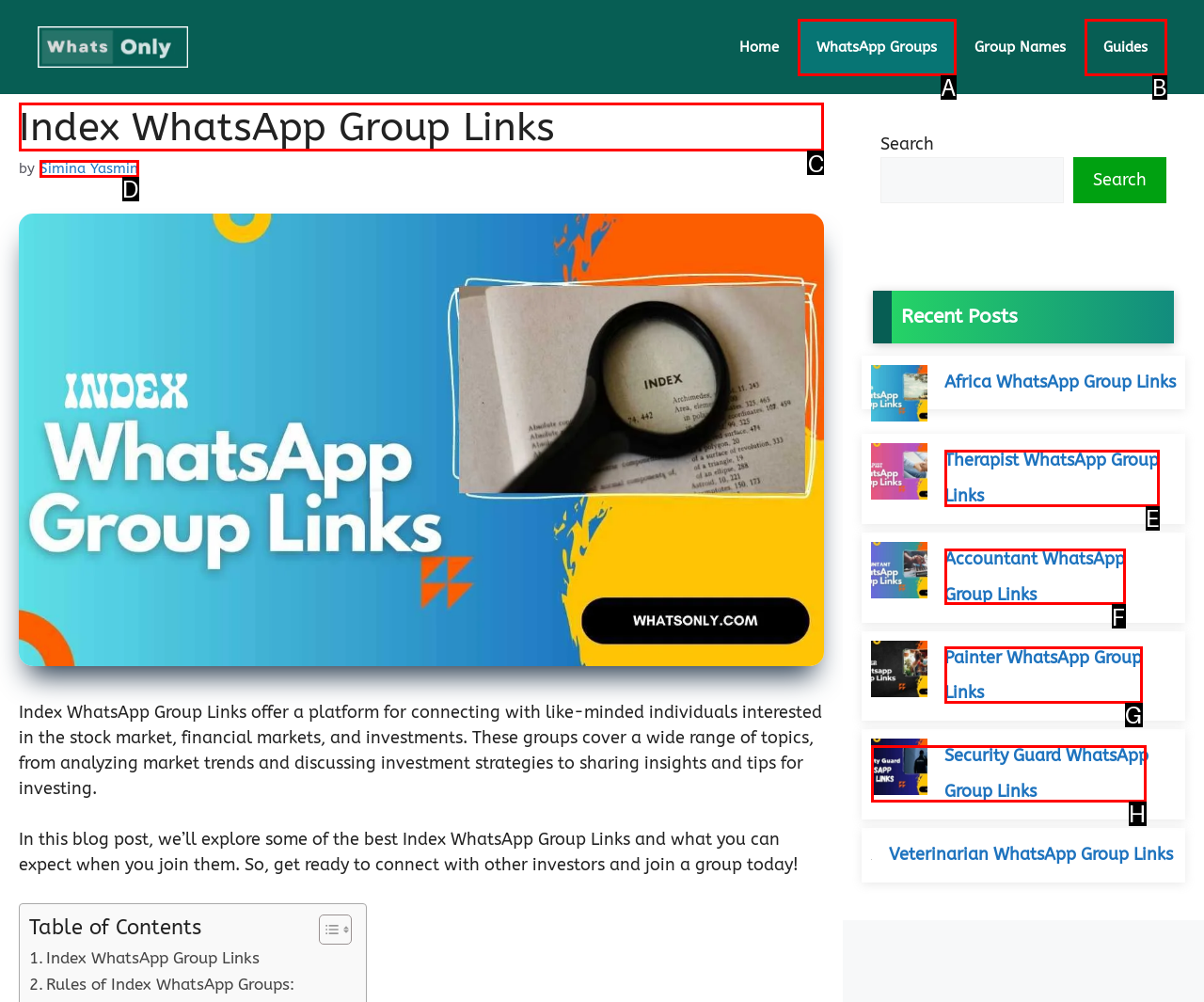Choose the letter of the option that needs to be clicked to perform the task: Read the Index WhatsApp Group Links blog post. Answer with the letter.

C